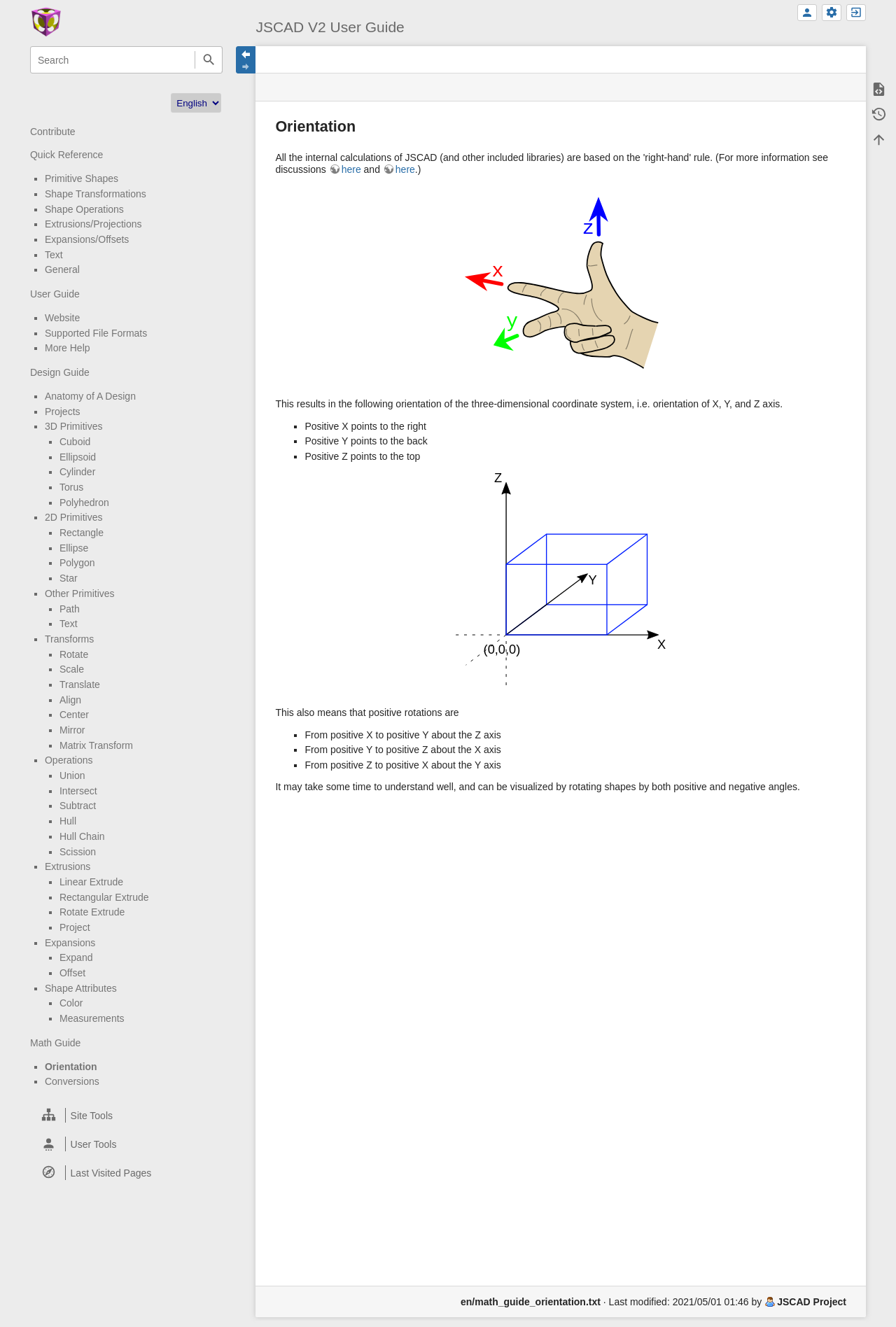Please locate the bounding box coordinates for the element that should be clicked to achieve the following instruction: "search for something". Ensure the coordinates are given as four float numbers between 0 and 1, i.e., [left, top, right, bottom].

[0.034, 0.035, 0.248, 0.056]